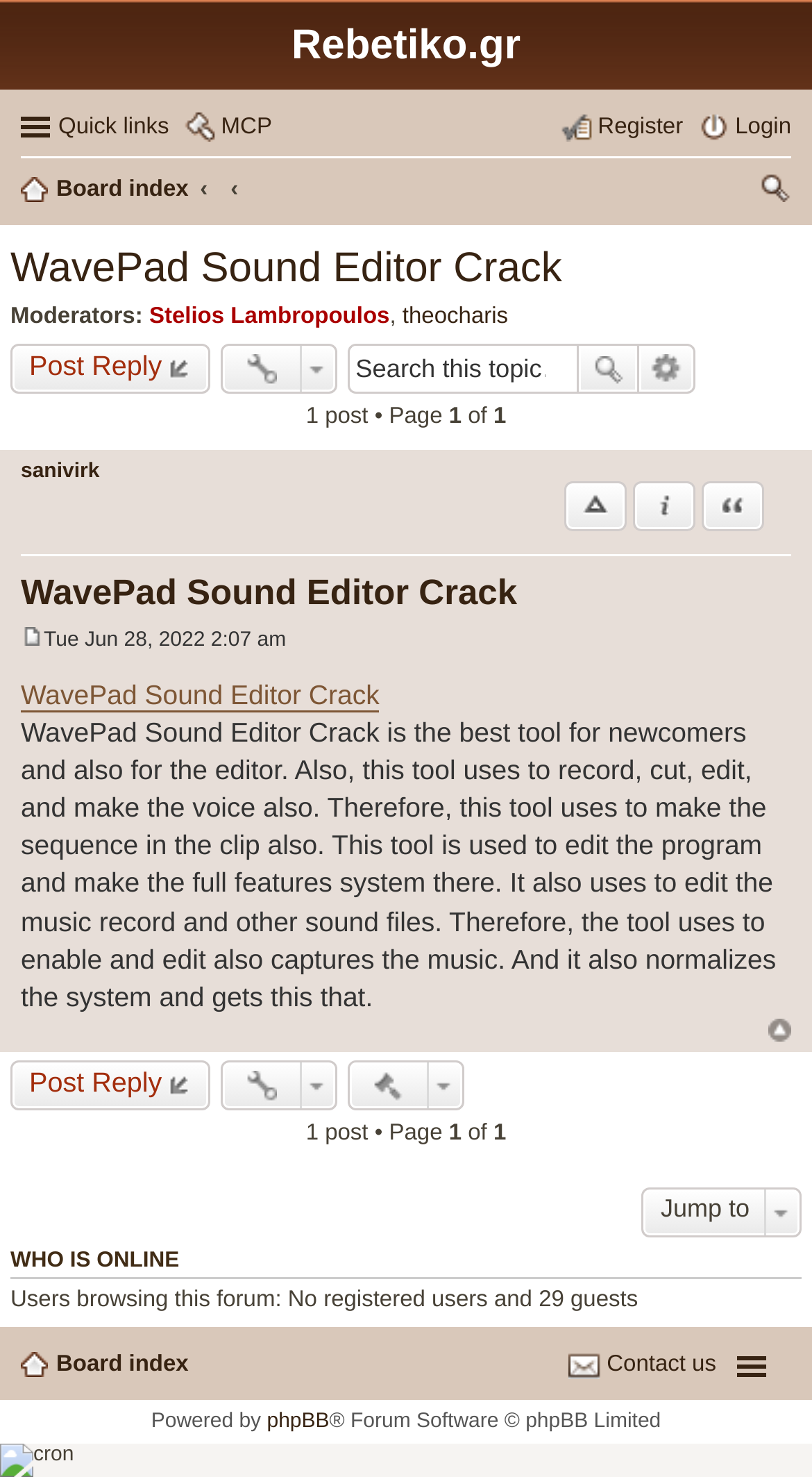Who are the moderators of this topic?
Give a detailed explanation using the information visible in the image.

The moderators of this topic can be found in the static text 'Moderators:' which is followed by the links 'Stelios Lambropoulos' and 'theocharis'. These links indicate that Stelios Lambropoulos and theocharis are the moderators of this topic.